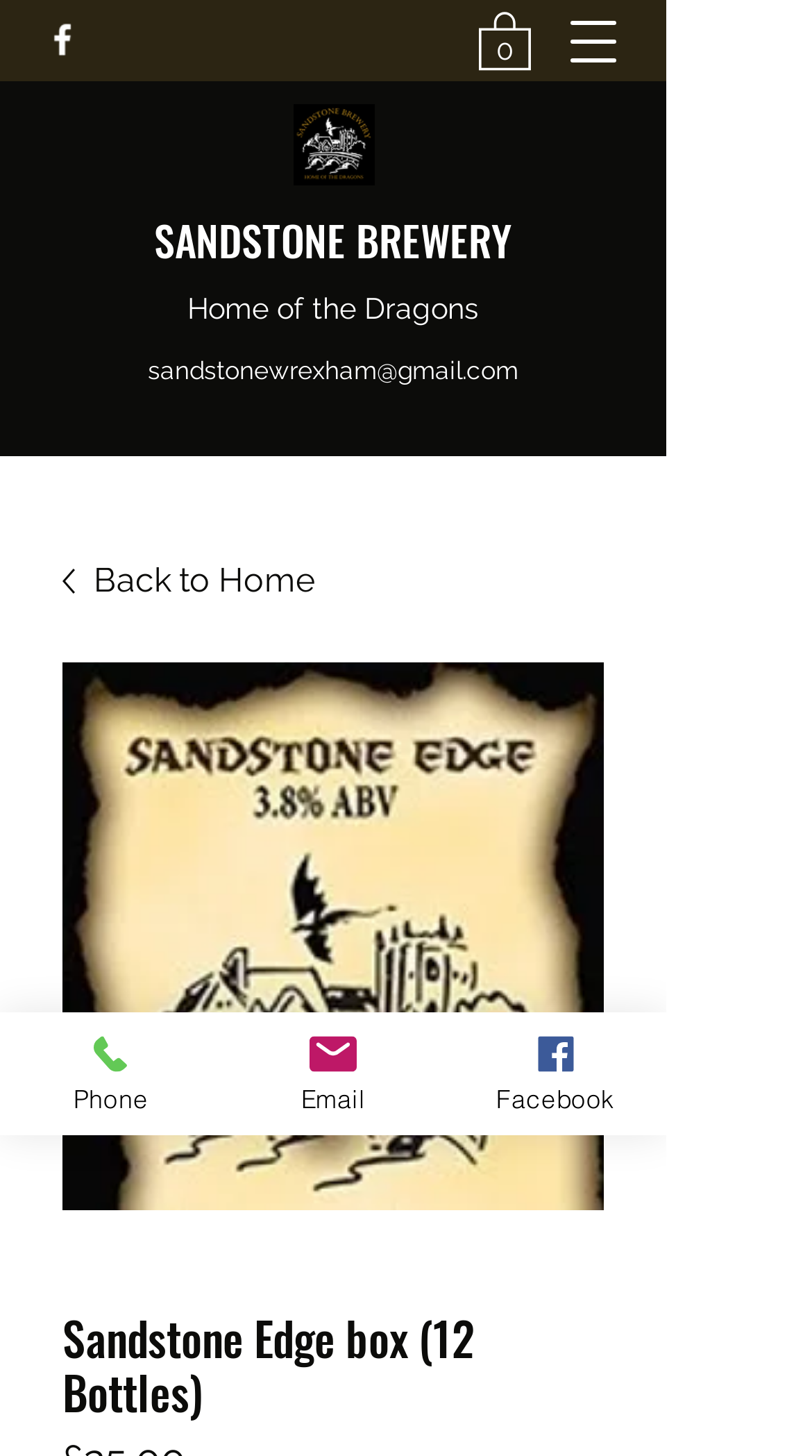What is the name of the brewery?
Refer to the image and answer the question using a single word or phrase.

Sandstone Brewery